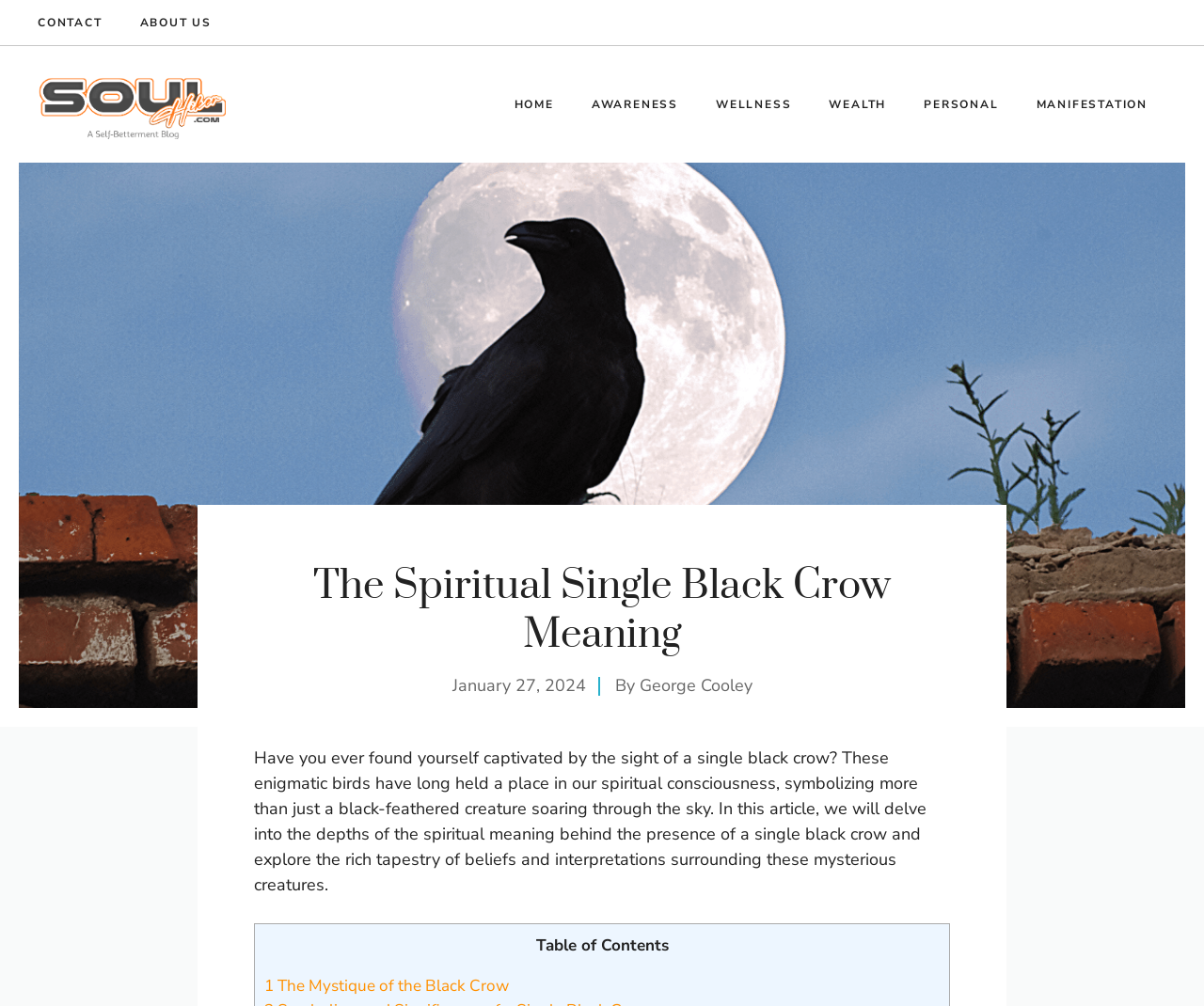Pinpoint the bounding box coordinates of the clickable area necessary to execute the following instruction: "Click the SERVICES link". The coordinates should be given as four float numbers between 0 and 1, namely [left, top, right, bottom].

None